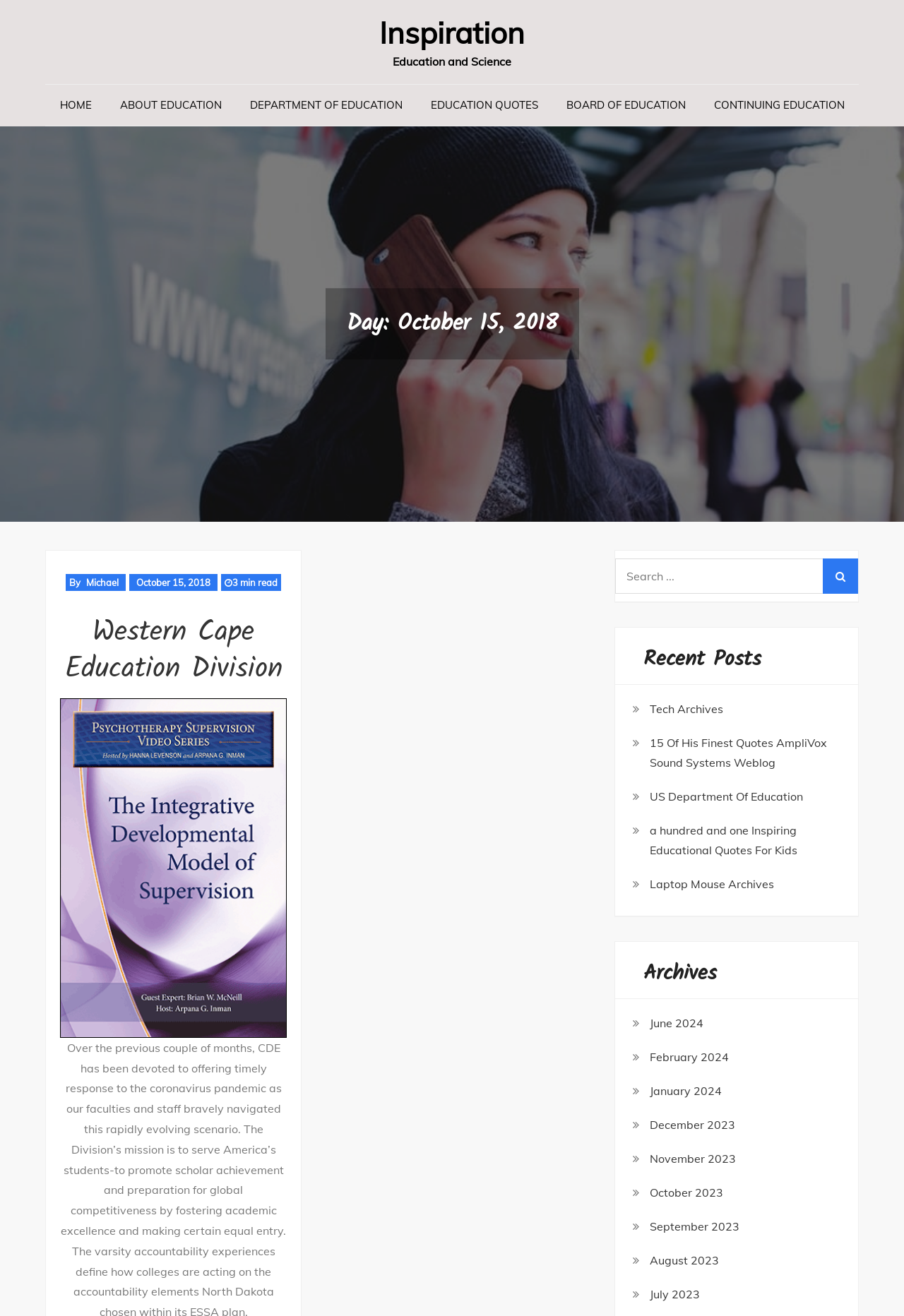Provide a short, one-word or phrase answer to the question below:
What is the name of the division mentioned in the heading?

Western Cape Education Division